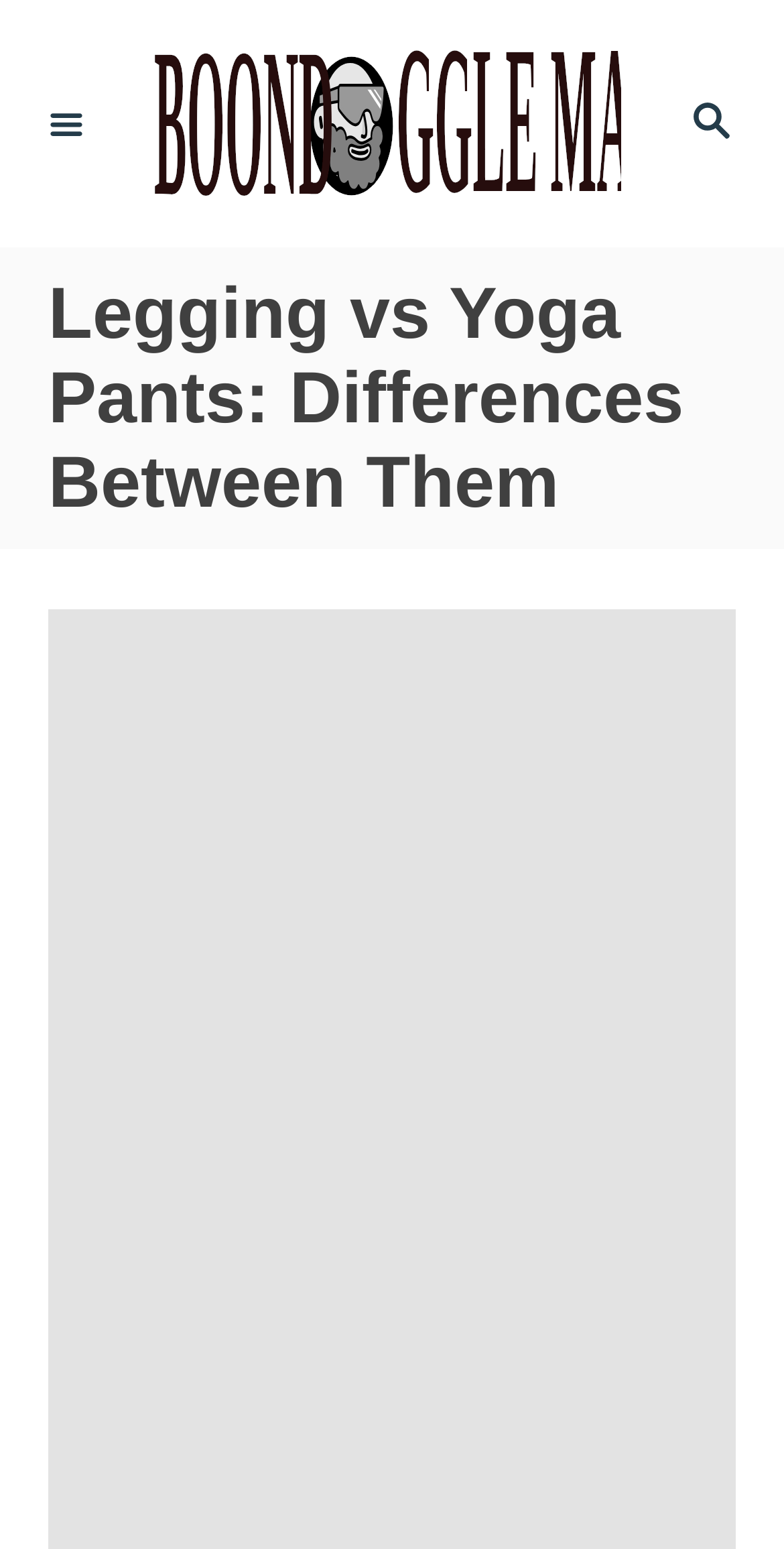What is the function of the button at the top left corner?
Based on the screenshot, answer the question with a single word or phrase.

Menu